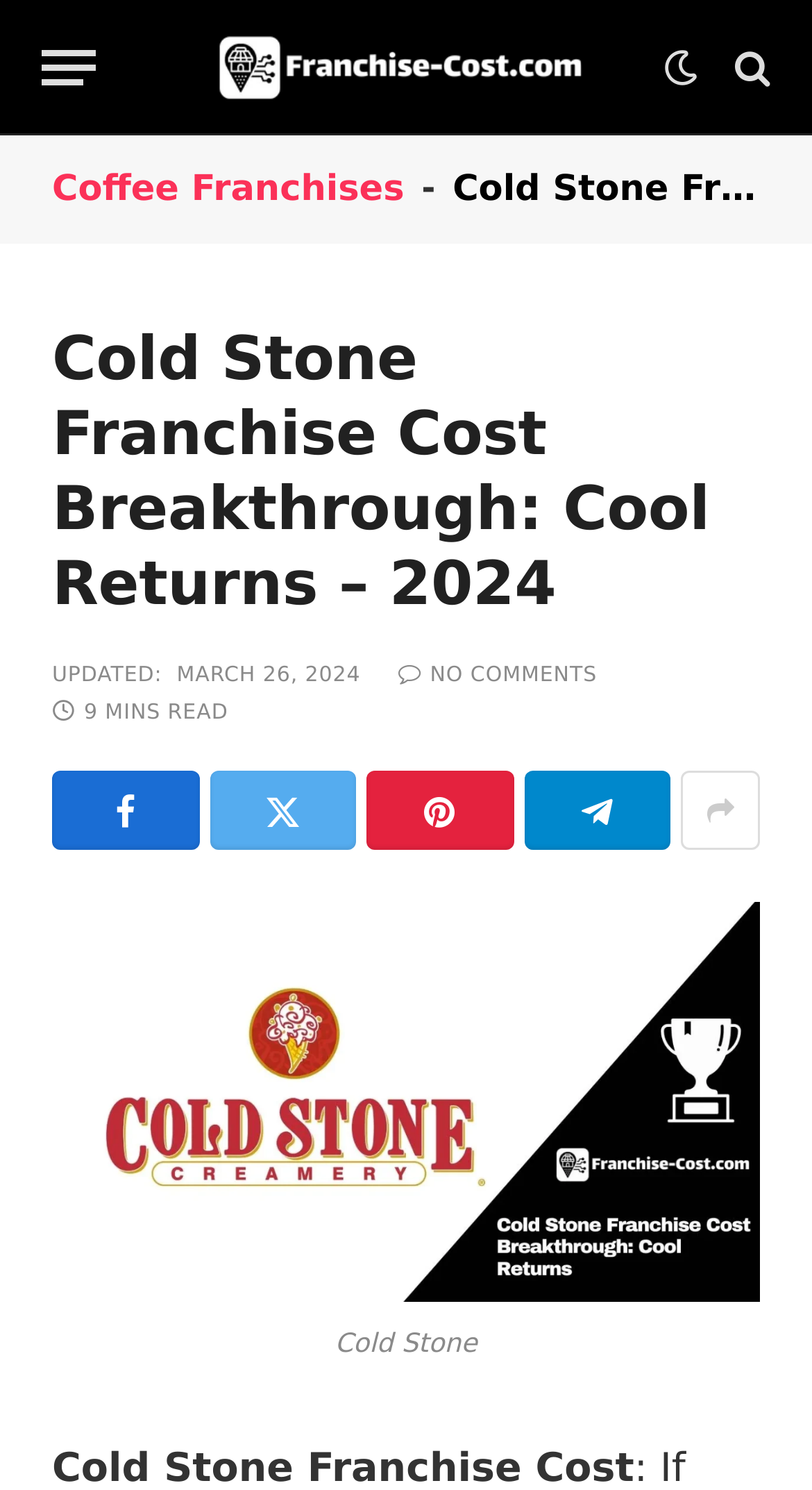Find the bounding box coordinates for the element that must be clicked to complete the instruction: "Click the menu button". The coordinates should be four float numbers between 0 and 1, indicated as [left, top, right, bottom].

[0.051, 0.014, 0.118, 0.077]